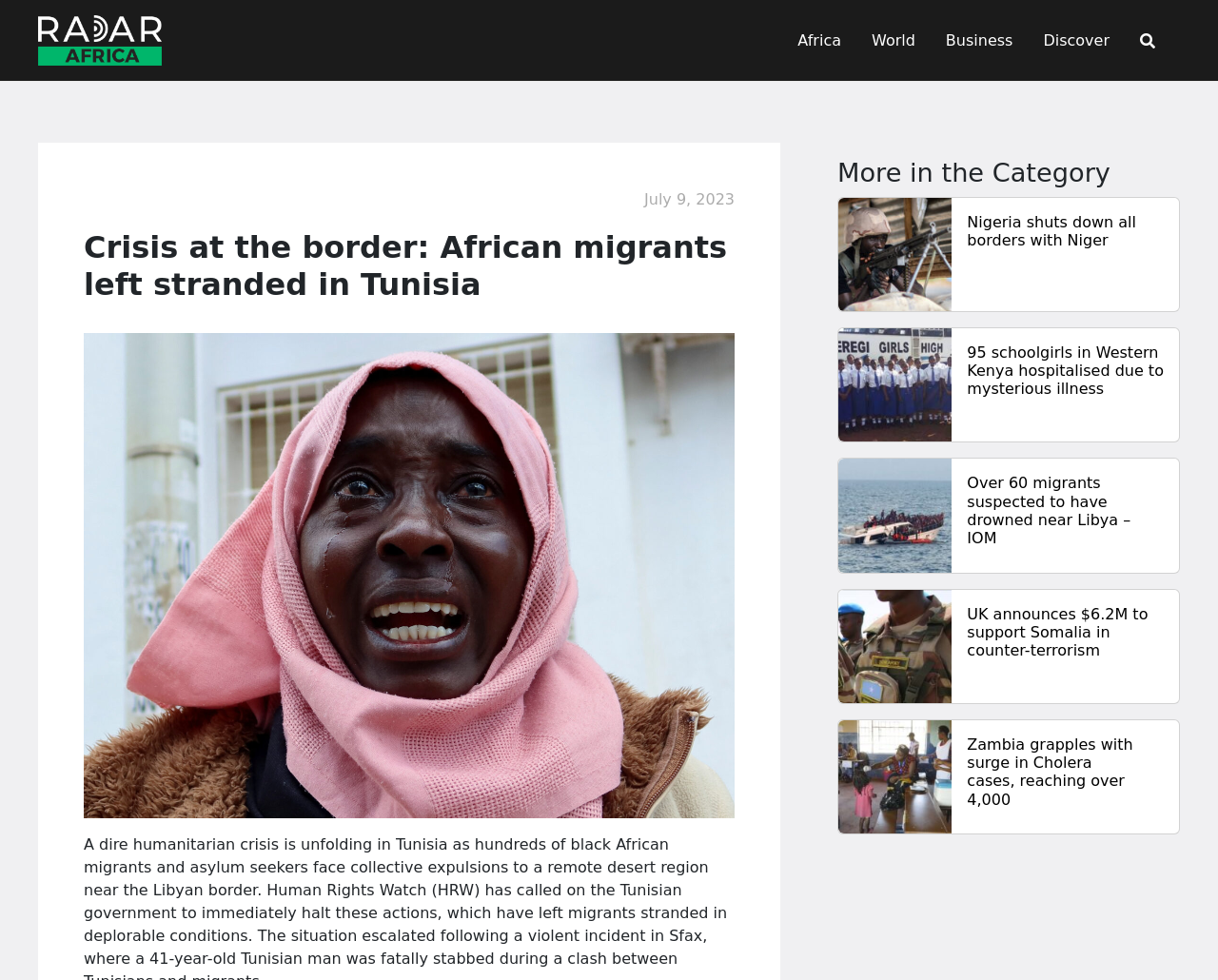How many related articles are listed? Look at the image and give a one-word or short phrase answer.

5